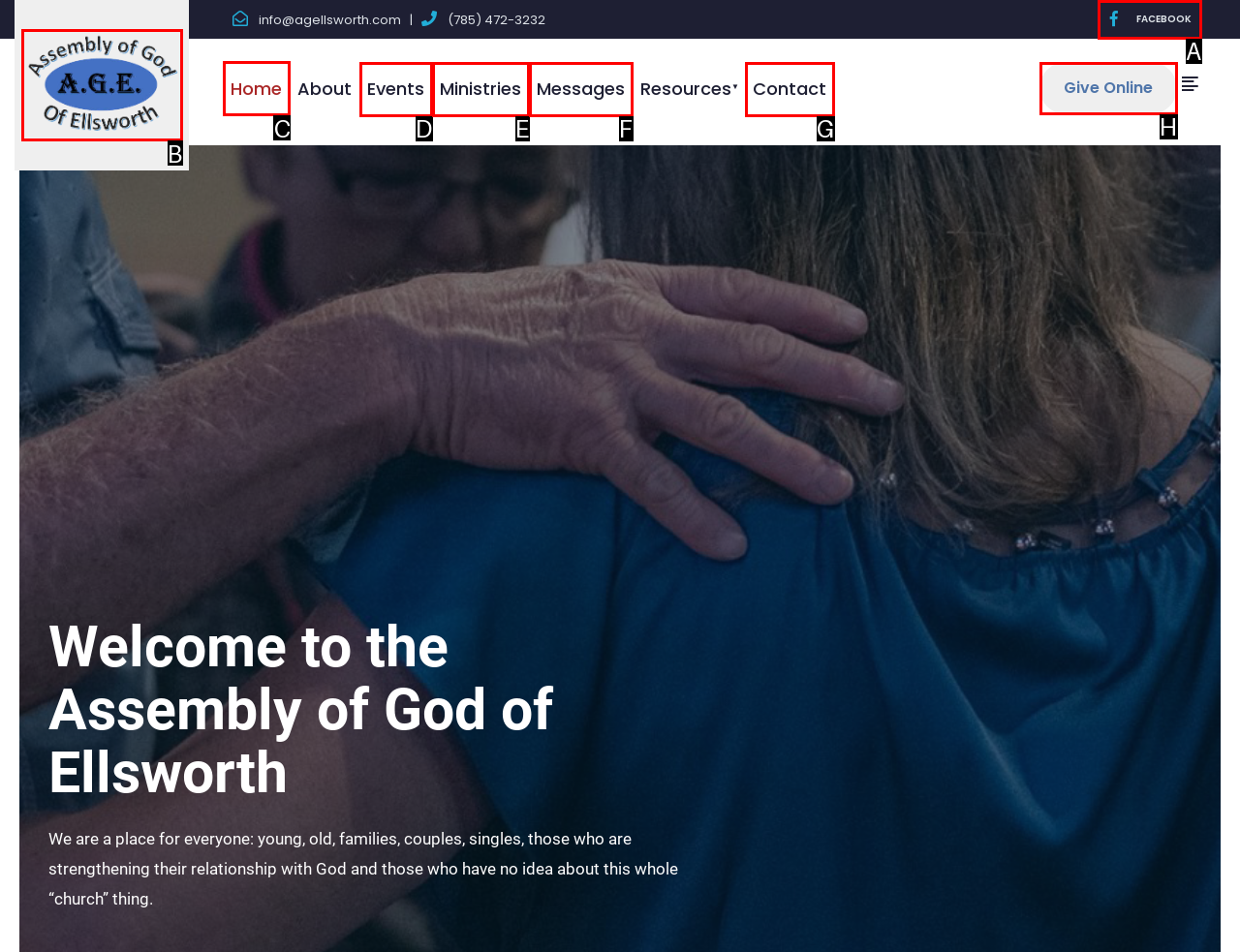Identify the letter of the UI element you should interact with to perform the task: Visit the Home page
Reply with the appropriate letter of the option.

C